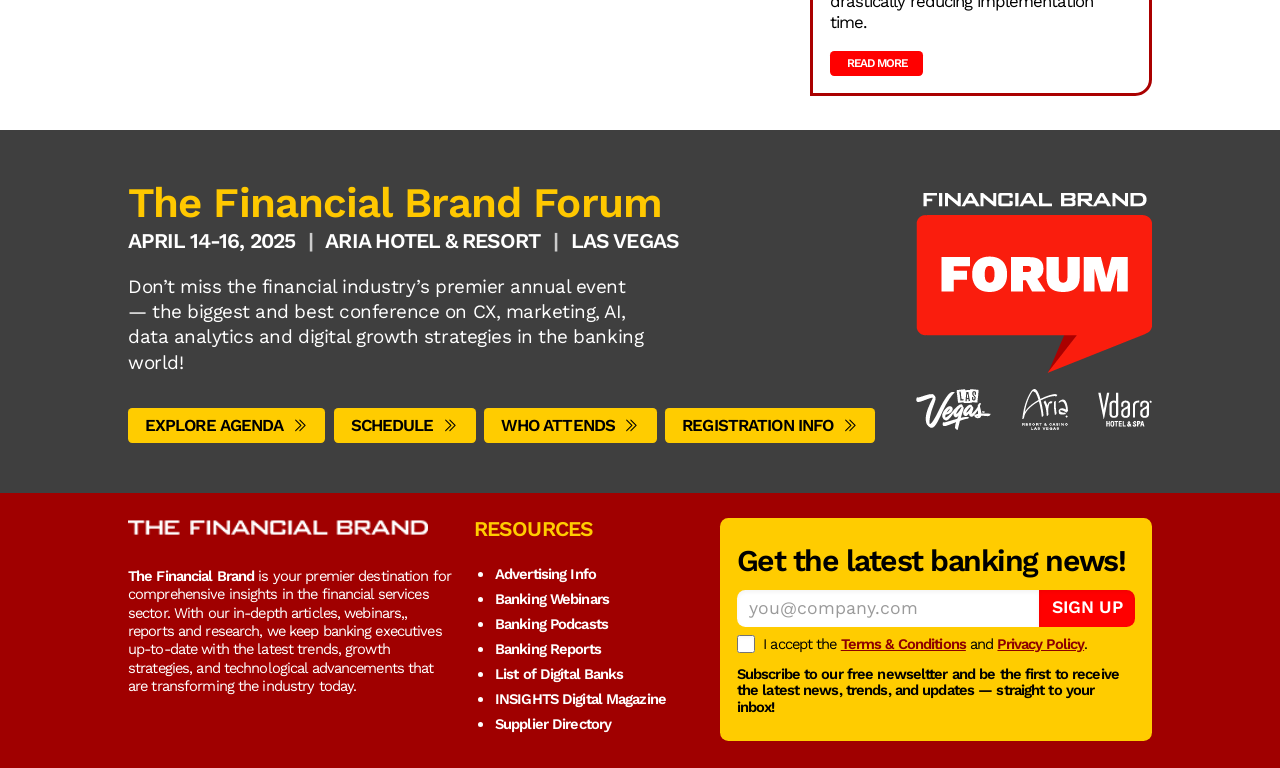Determine the bounding box coordinates of the clickable area required to perform the following instruction: "Explore agenda". The coordinates should be represented as four float numbers between 0 and 1: [left, top, right, bottom].

[0.1, 0.532, 0.254, 0.577]